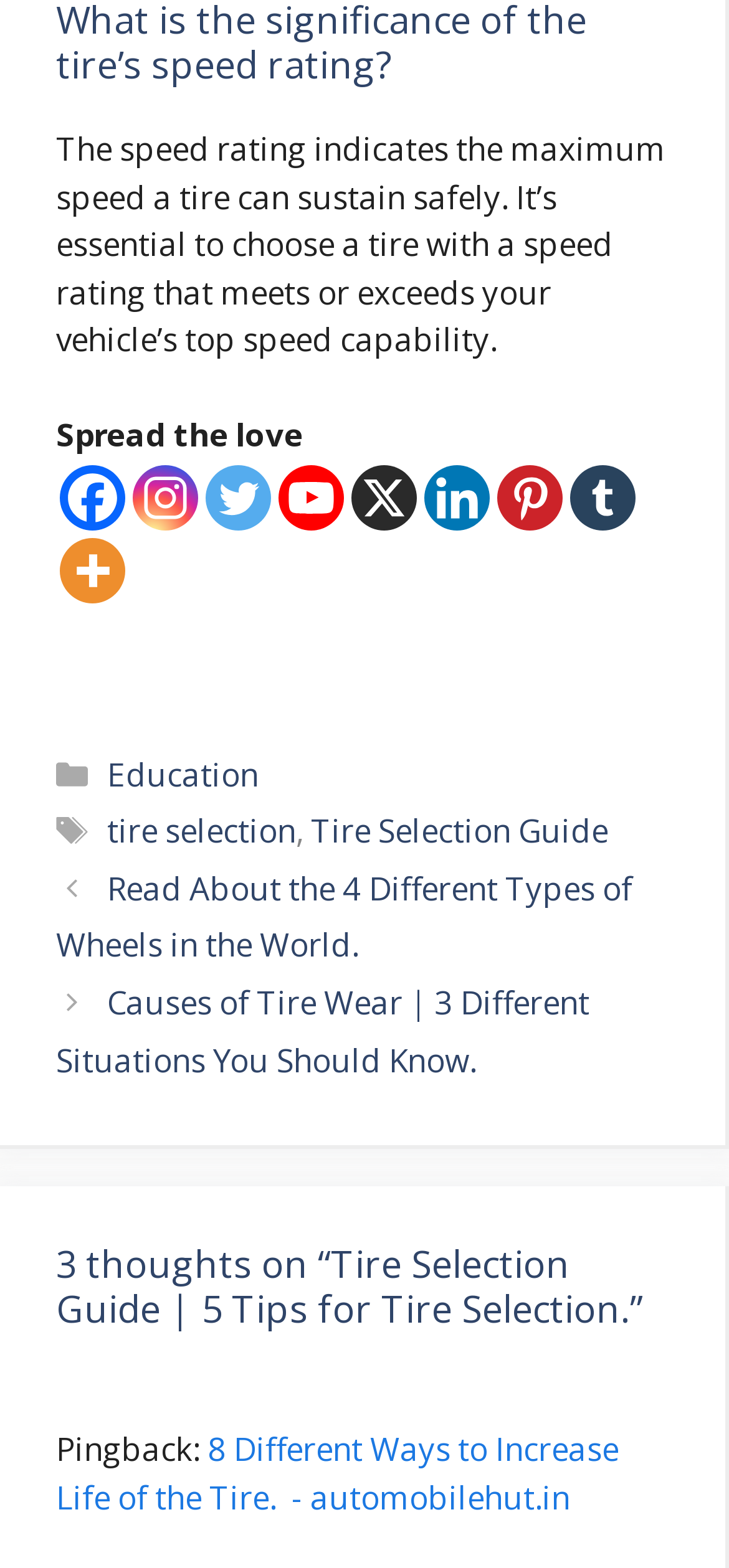Find the bounding box coordinates of the element I should click to carry out the following instruction: "Visit the link about 8 different ways to increase life of the tire".

[0.077, 0.911, 0.849, 0.968]